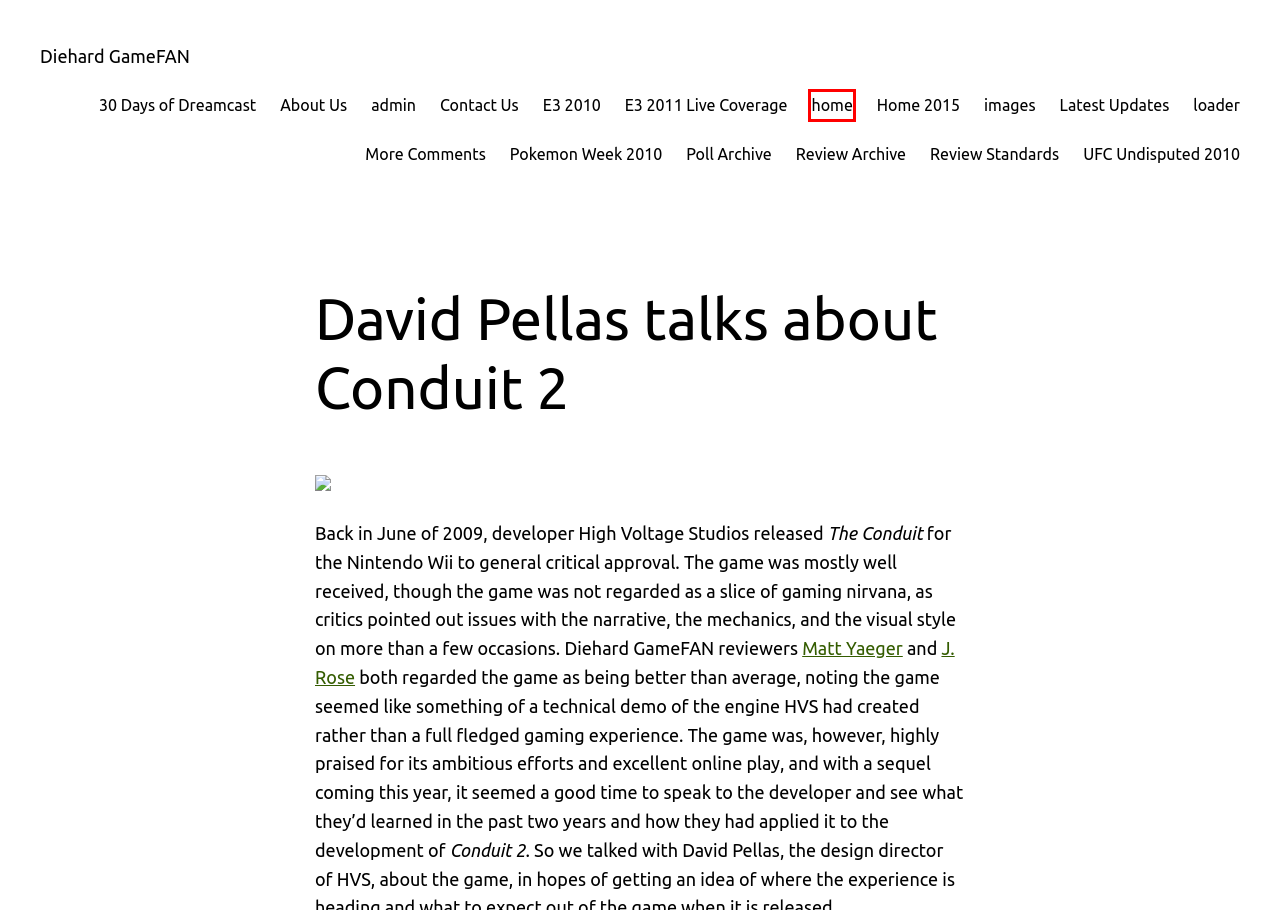You are provided with a screenshot of a webpage that includes a red rectangle bounding box. Please choose the most appropriate webpage description that matches the new webpage after clicking the element within the red bounding box. Here are the candidates:
A. home – Diehard GameFAN
B. E3 2010 – Diehard GameFAN
C. images – Diehard GameFAN
D. Poll Archive – Diehard GameFAN
E. 30 Days of Dreamcast – Diehard GameFAN
F. loader – Diehard GameFAN
G. About Us – Diehard GameFAN
H. admin – Diehard GameFAN

A